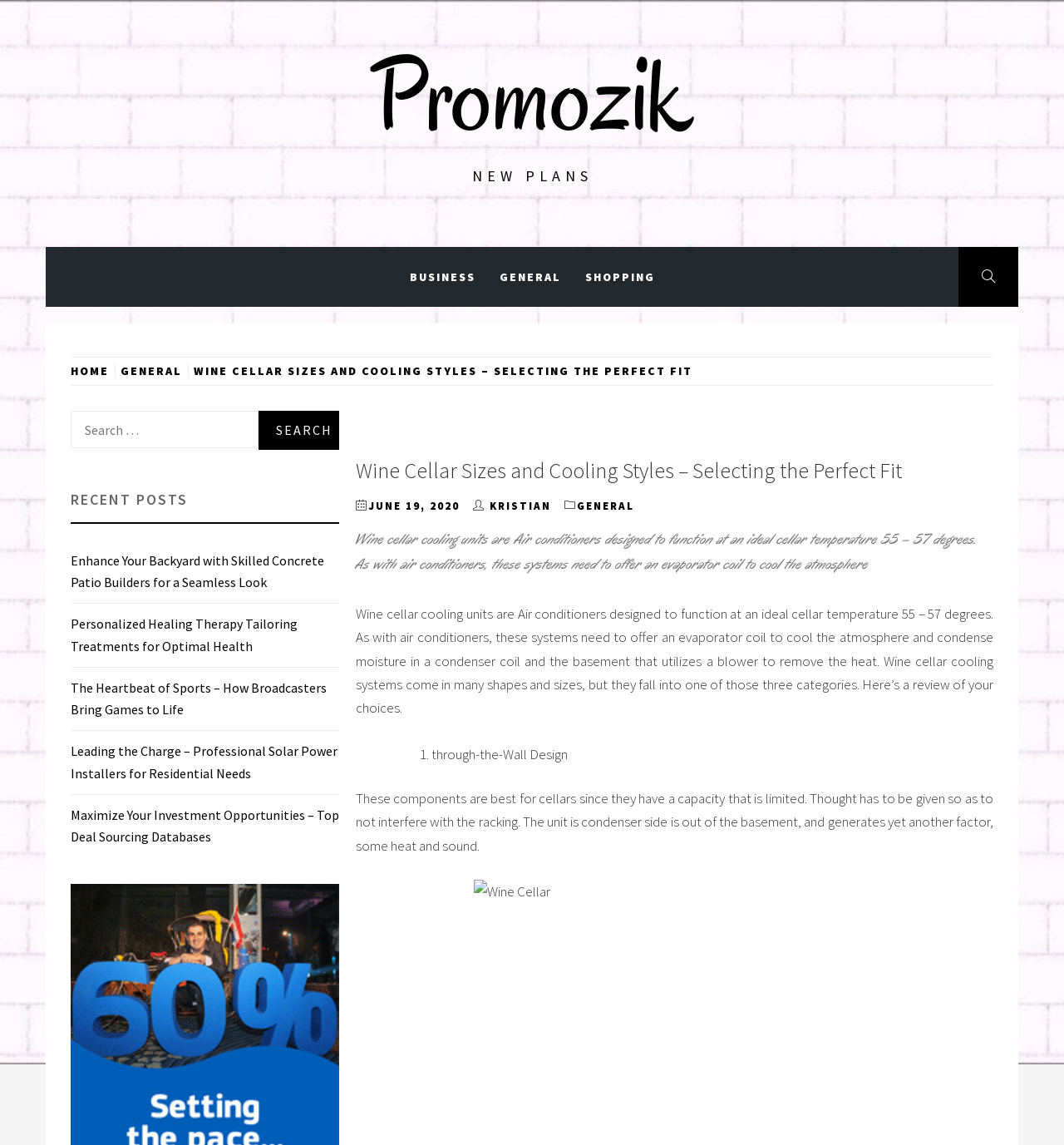Find the bounding box coordinates of the area that needs to be clicked in order to achieve the following instruction: "Search for something". The coordinates should be specified as four float numbers between 0 and 1, i.e., [left, top, right, bottom].

[0.066, 0.359, 0.243, 0.392]